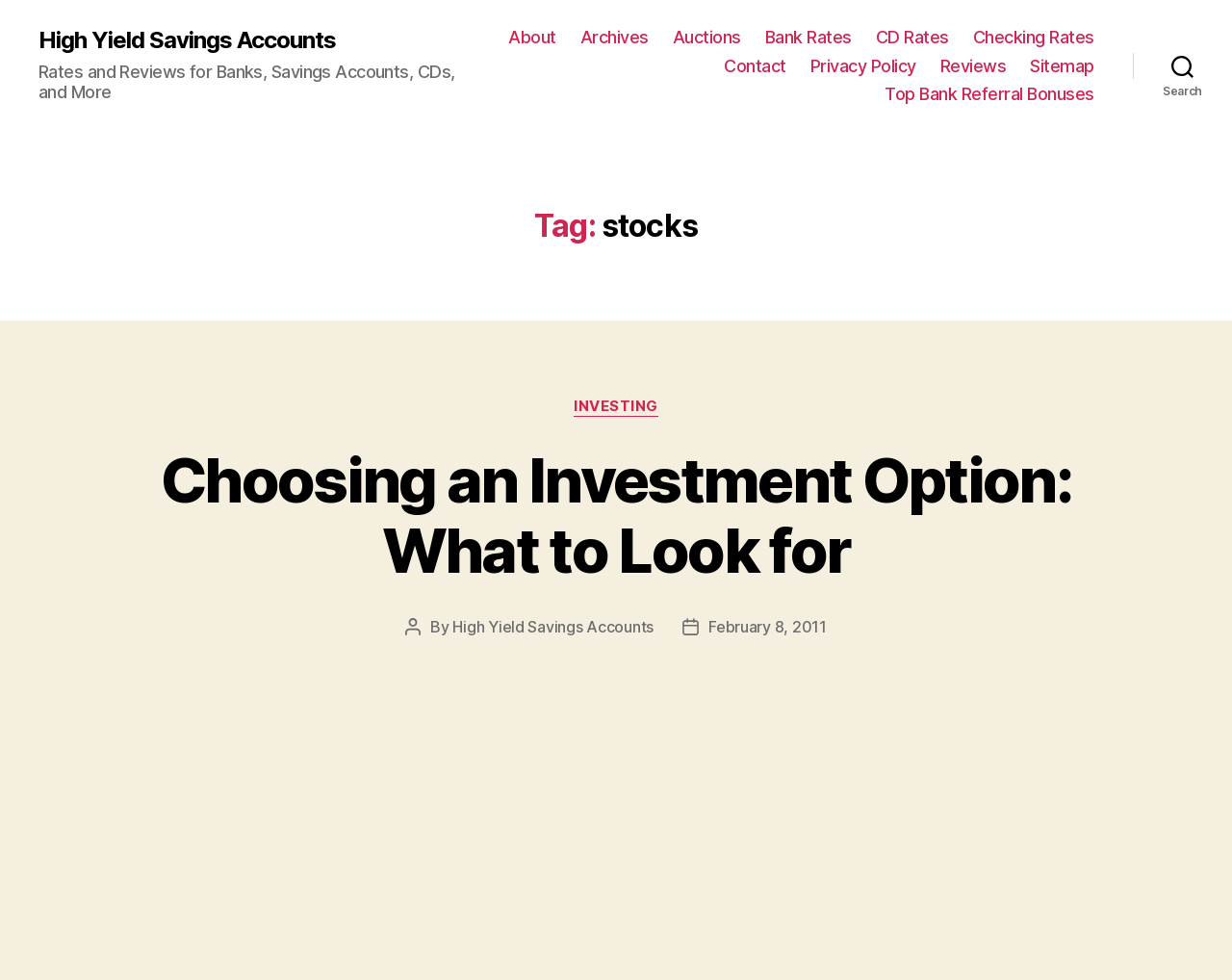Can you give a detailed response to the following question using the information from the image? Who is the author of the current article?

I found the author information by looking at the 'Post author' section, which is located below the main heading. In this section, I found a link labeled 'High Yield Savings Accounts', which indicates the author of the current article.